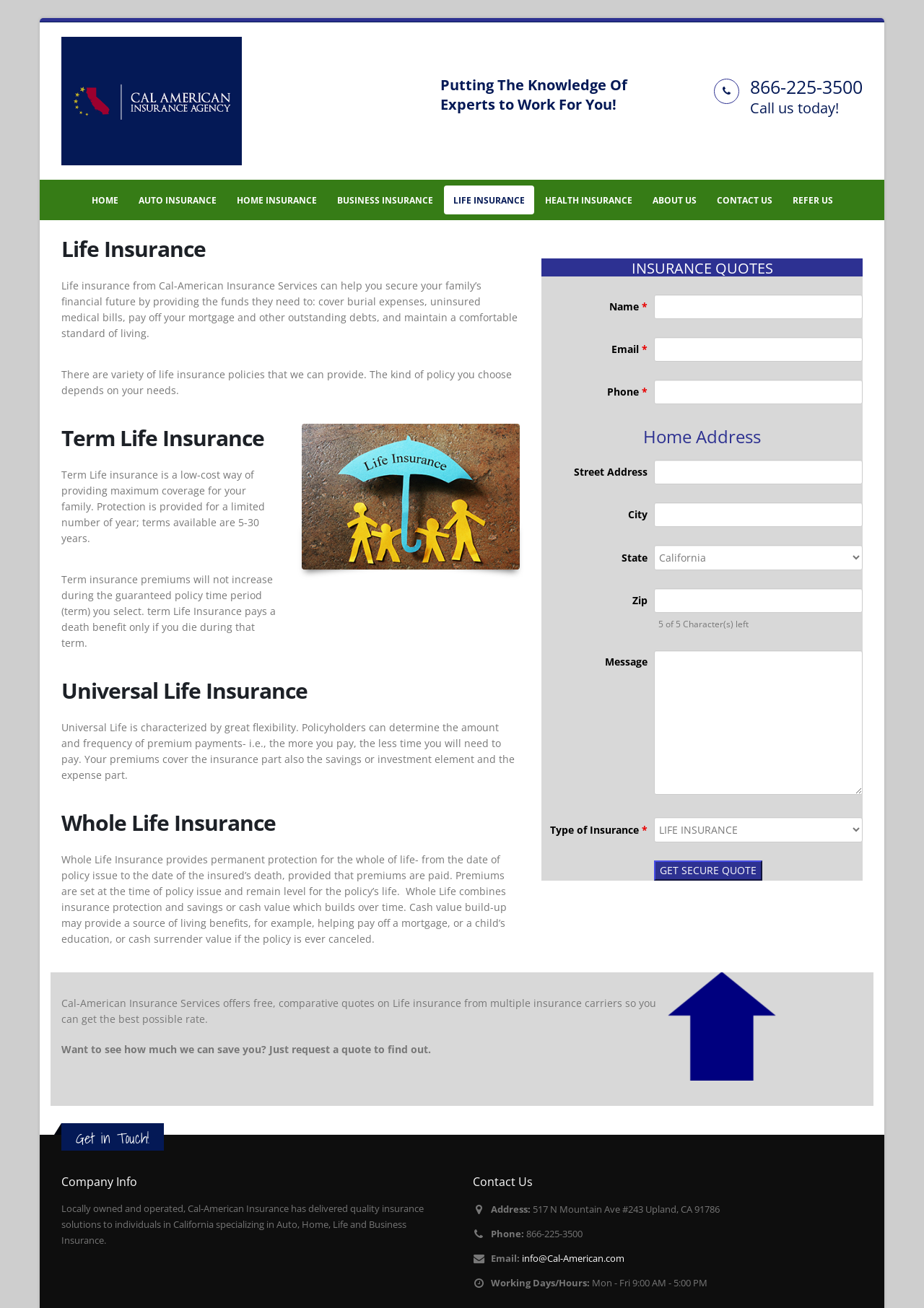Determine the bounding box coordinates of the element that should be clicked to execute the following command: "Click on the 'GET SECURE QUOTE' button".

[0.708, 0.658, 0.825, 0.673]